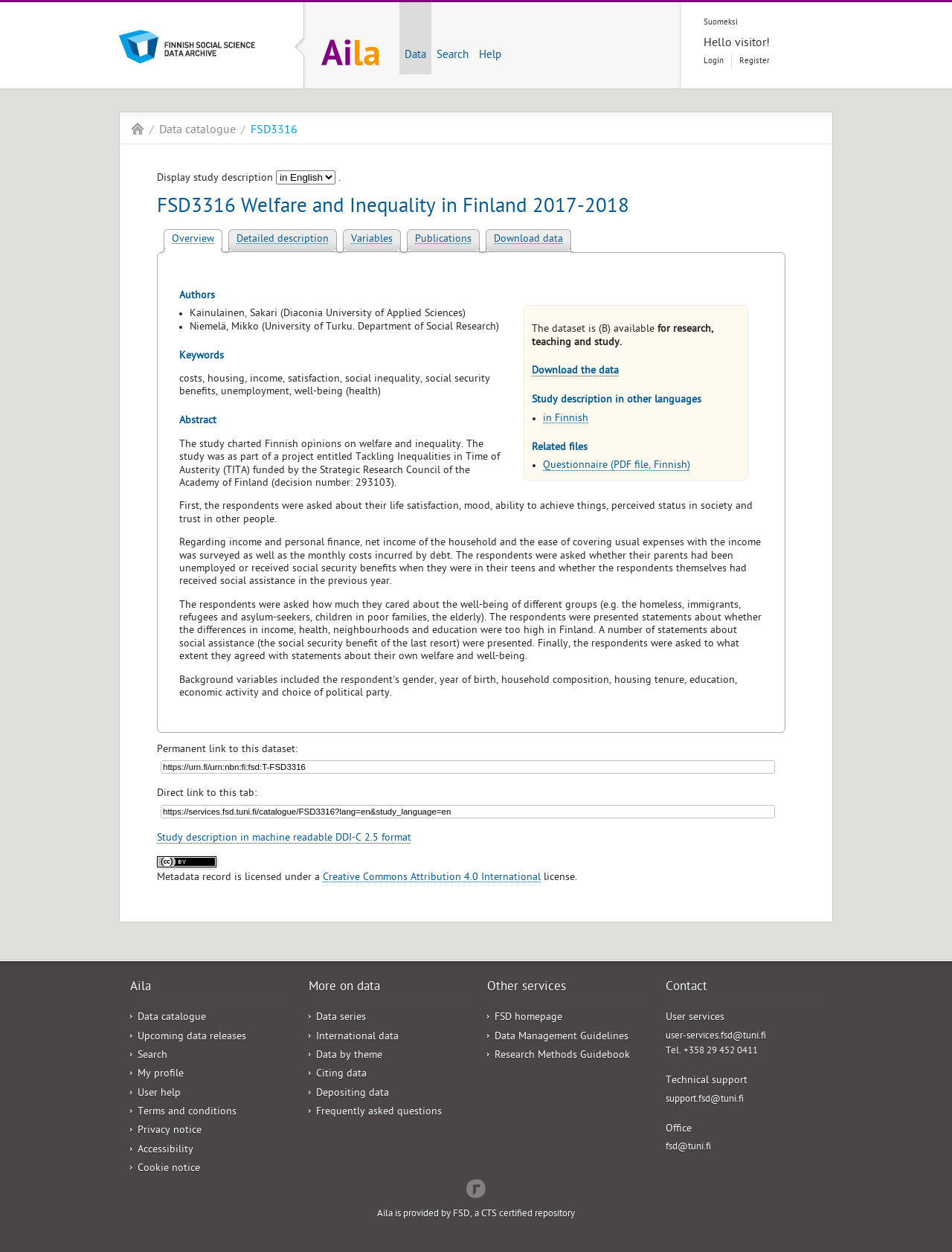Please extract the title of the webpage.

Finnish Social Science Data Archive